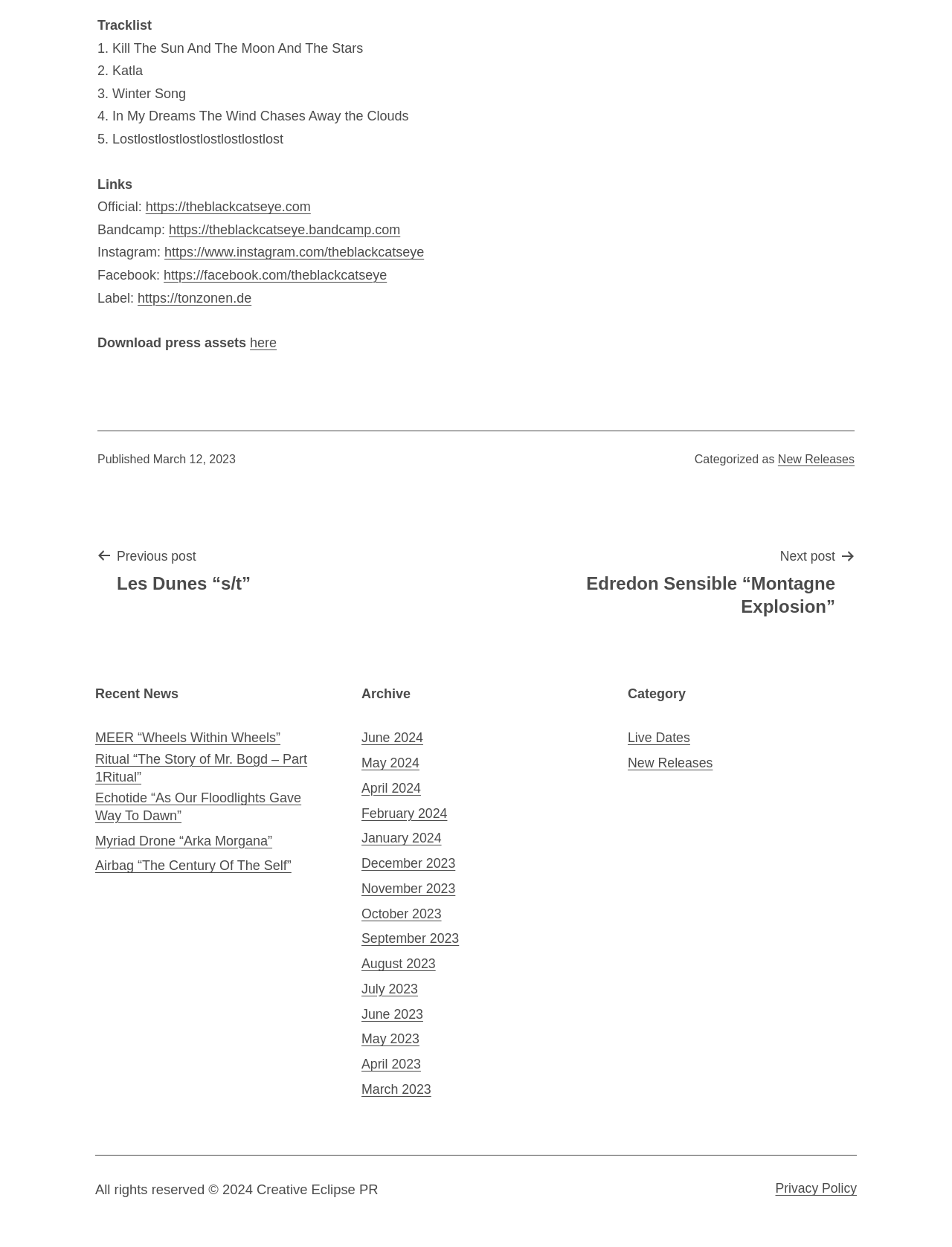Identify and provide the bounding box for the element described by: "Next postEdredon Sensible “Montagne Explosion”".

[0.508, 0.438, 0.9, 0.496]